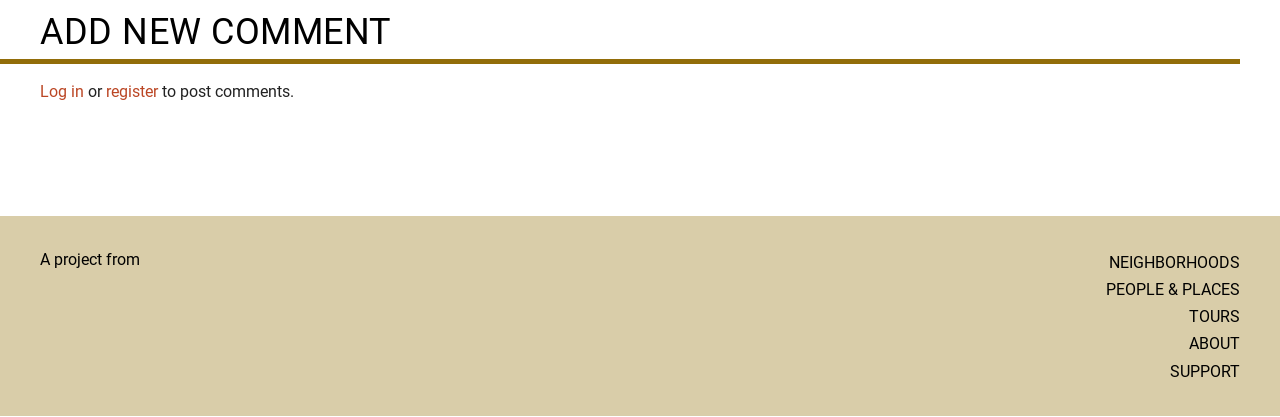Please identify the bounding box coordinates of the region to click in order to complete the given instruction: "Register to post comments". The coordinates should be four float numbers between 0 and 1, i.e., [left, top, right, bottom].

[0.083, 0.196, 0.123, 0.241]